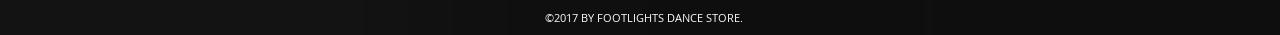Please provide a detailed answer to the question below based on the screenshot: 
What is the purpose of this image on the webpage?

The caption suggests that this image likely serves as a footer on the webpage, providing essential copyright information while maintaining a clean aesthetic, which implies that its purpose is to display copyright information at the bottom of the webpage.